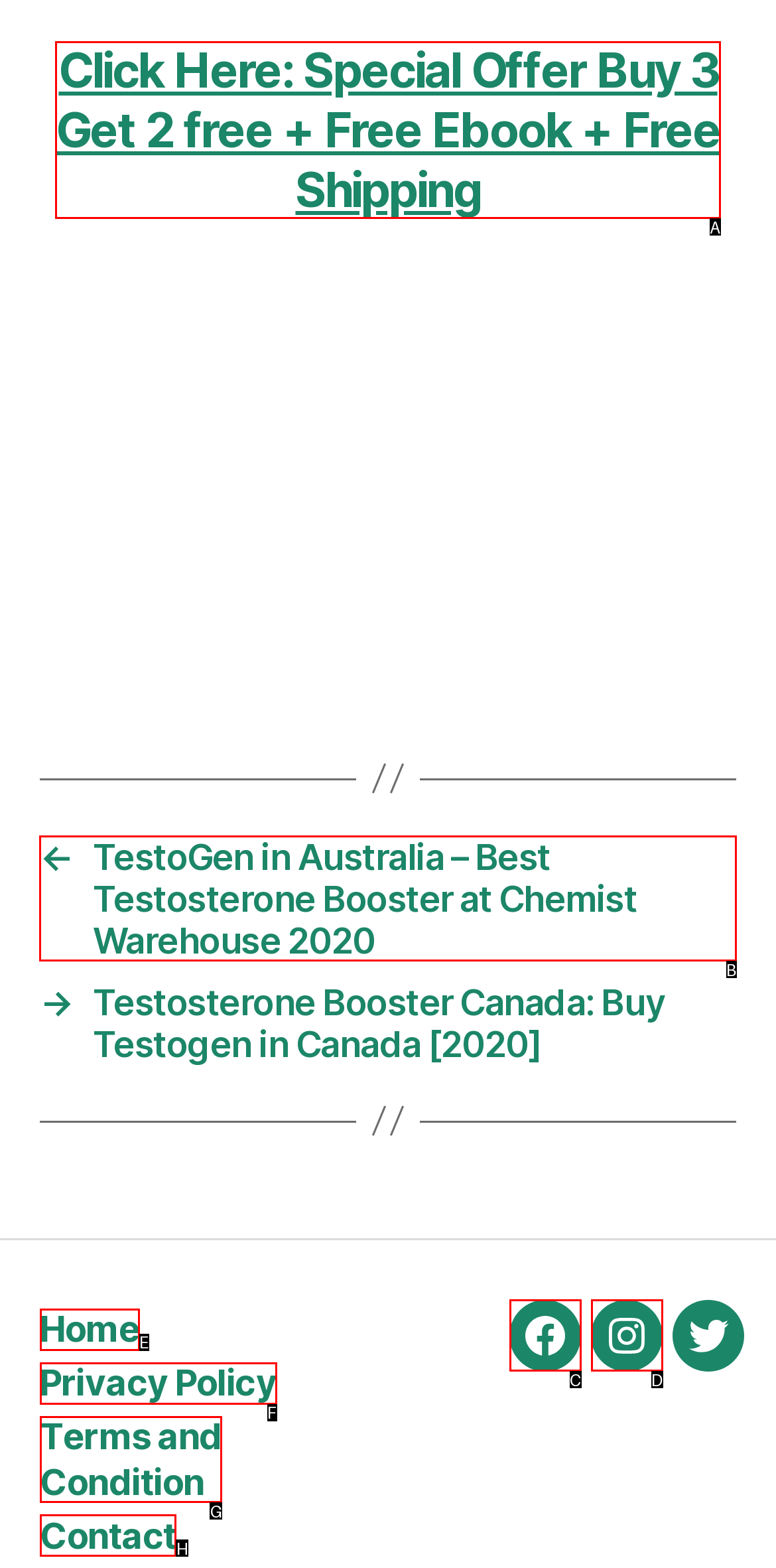Determine which HTML element to click on in order to complete the action: Read the post about TestoGen in Australia.
Reply with the letter of the selected option.

B